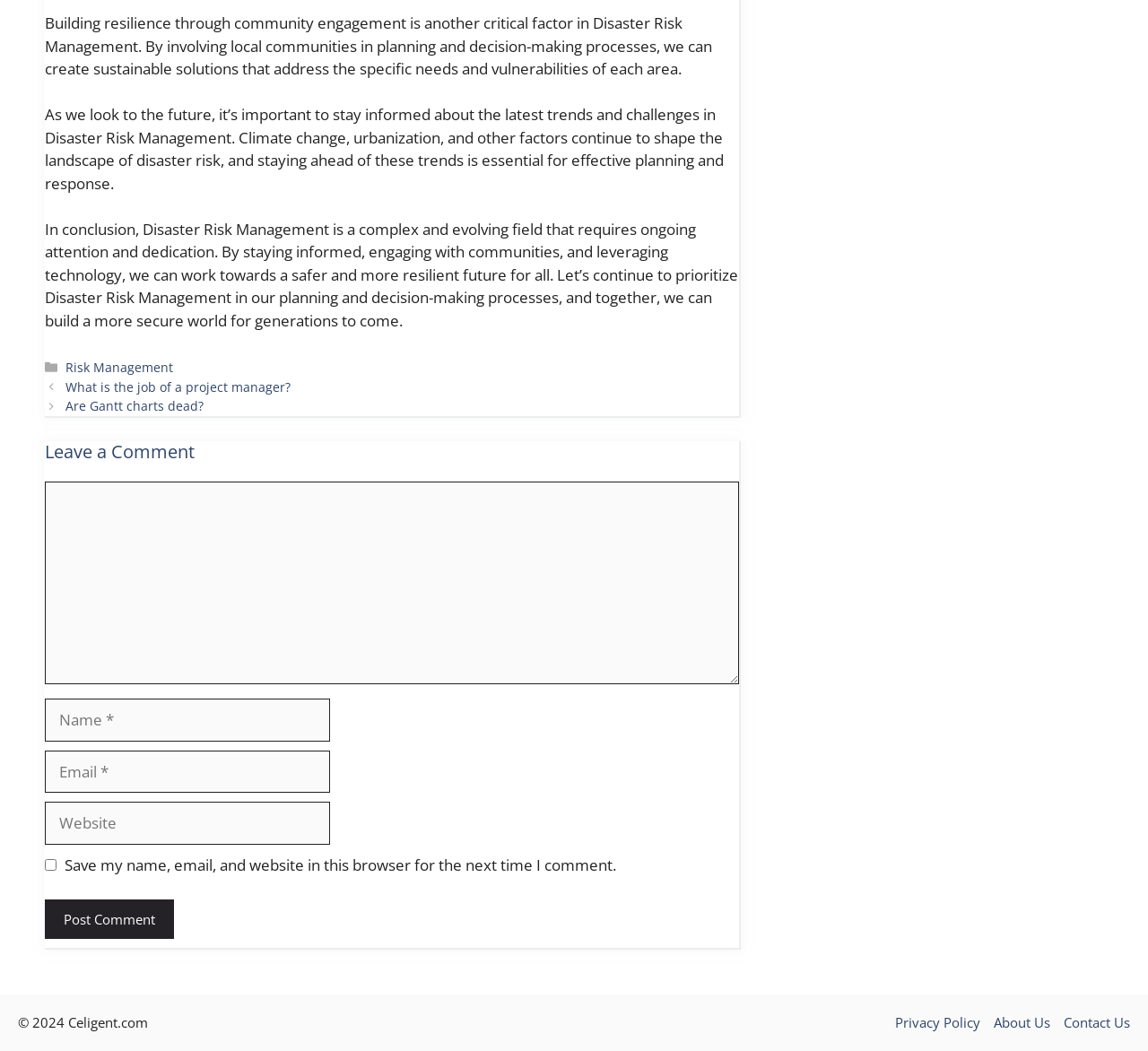Given the content of the image, can you provide a detailed answer to the question?
What is the main topic of this webpage?

The main topic of this webpage is Disaster Risk Management, which can be inferred from the static text elements at the top of the page that discuss the importance of community engagement and staying informed about the latest trends and challenges in Disaster Risk Management.